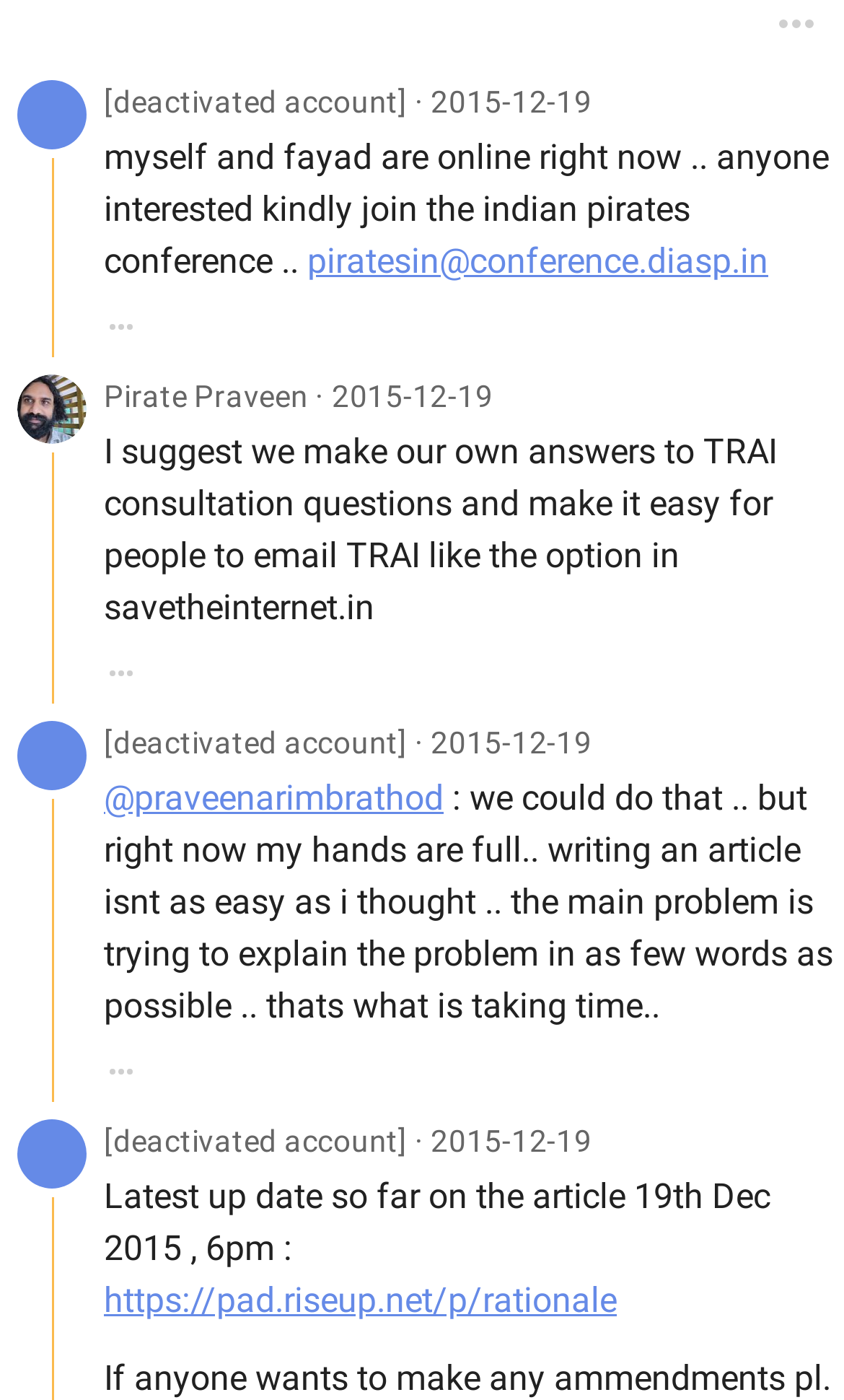From the image, can you give a detailed response to the question below:
How many links are there in the first message?

I examined the first message and found two links: '[deactivated account]' and '2015-12-19'. Additionally, there is an abbreviation 'Sat 2015-12-19 08:56' which is not a link.